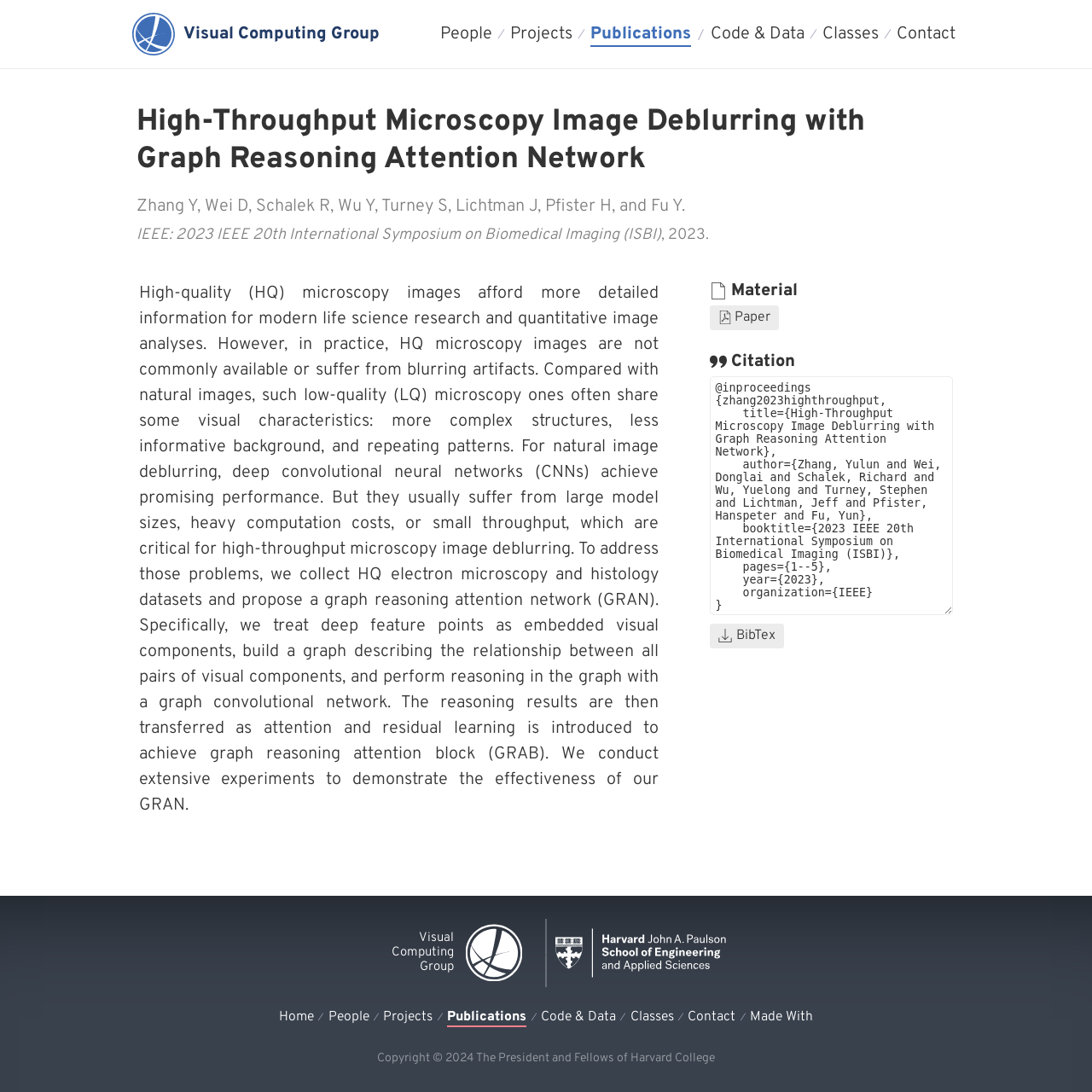Indicate the bounding box coordinates of the clickable region to achieve the following instruction: "Click on the Visual Computing Group link."

[0.125, 0.016, 0.348, 0.047]